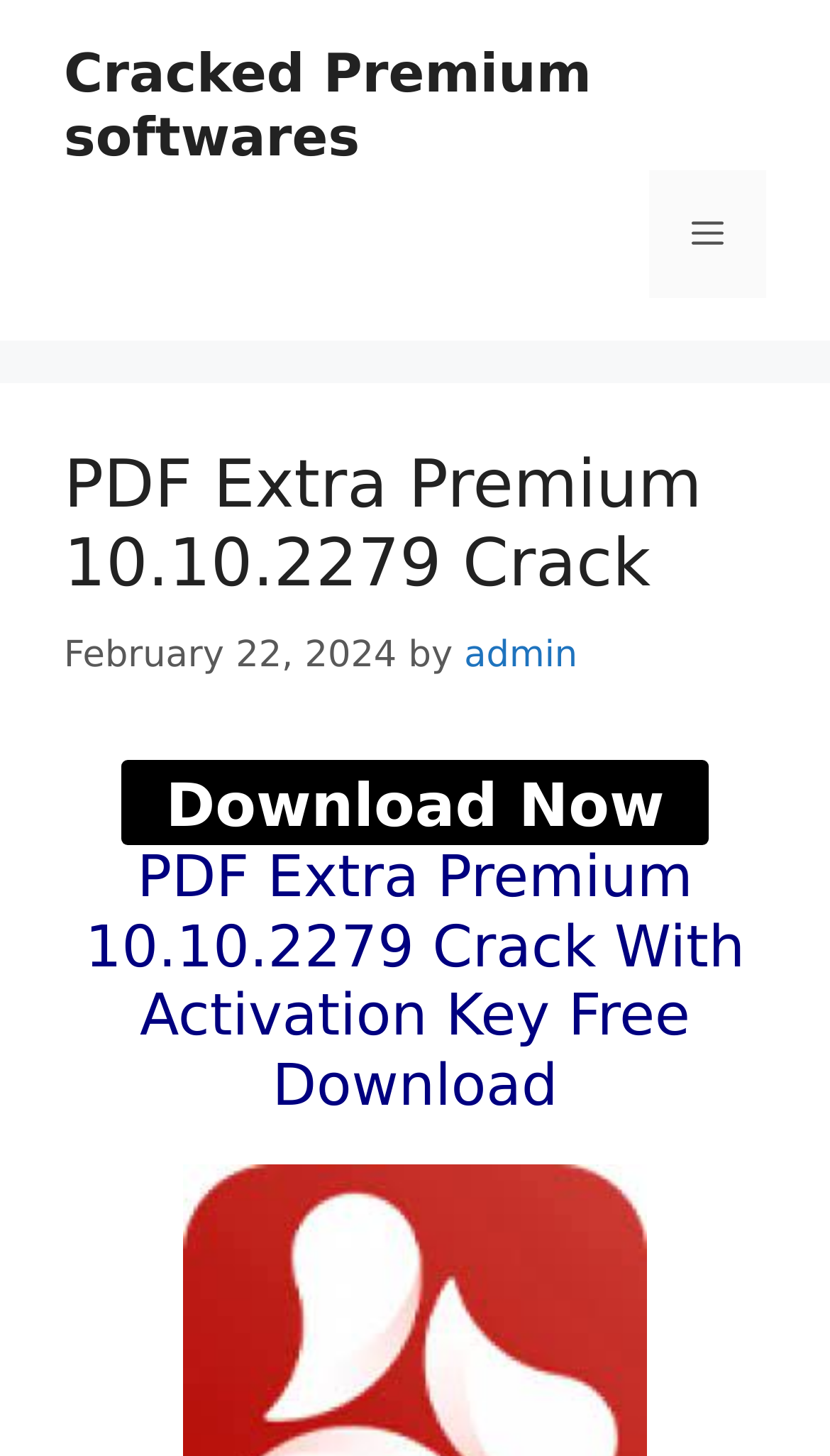Give a one-word or one-phrase response to the question:
What is the date of the post?

February 22, 2024